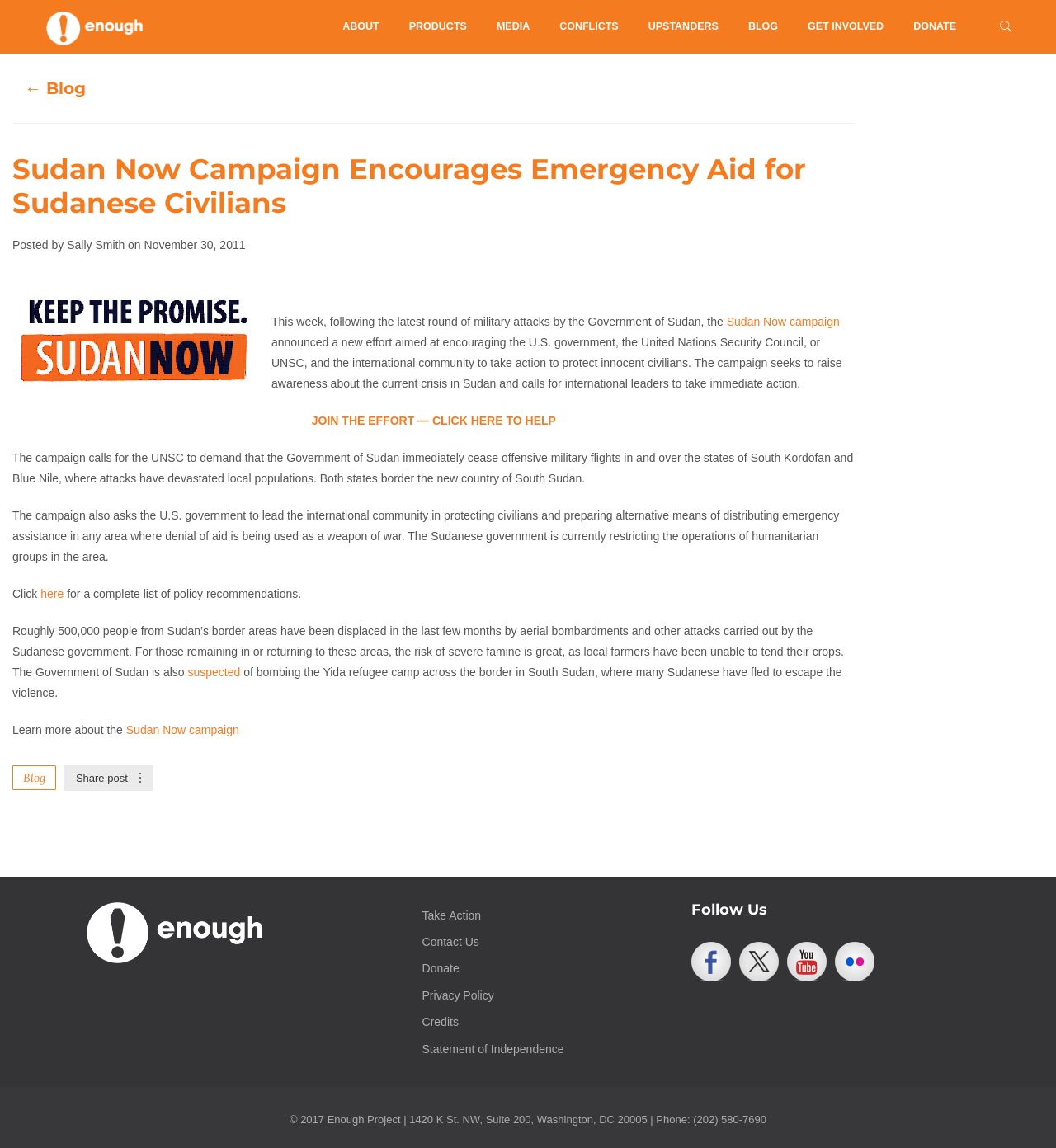Specify the bounding box coordinates of the element's area that should be clicked to execute the given instruction: "Click on the 'DONATE' button". The coordinates should be four float numbers between 0 and 1, i.e., [left, top, right, bottom].

[0.851, 0.0, 0.92, 0.047]